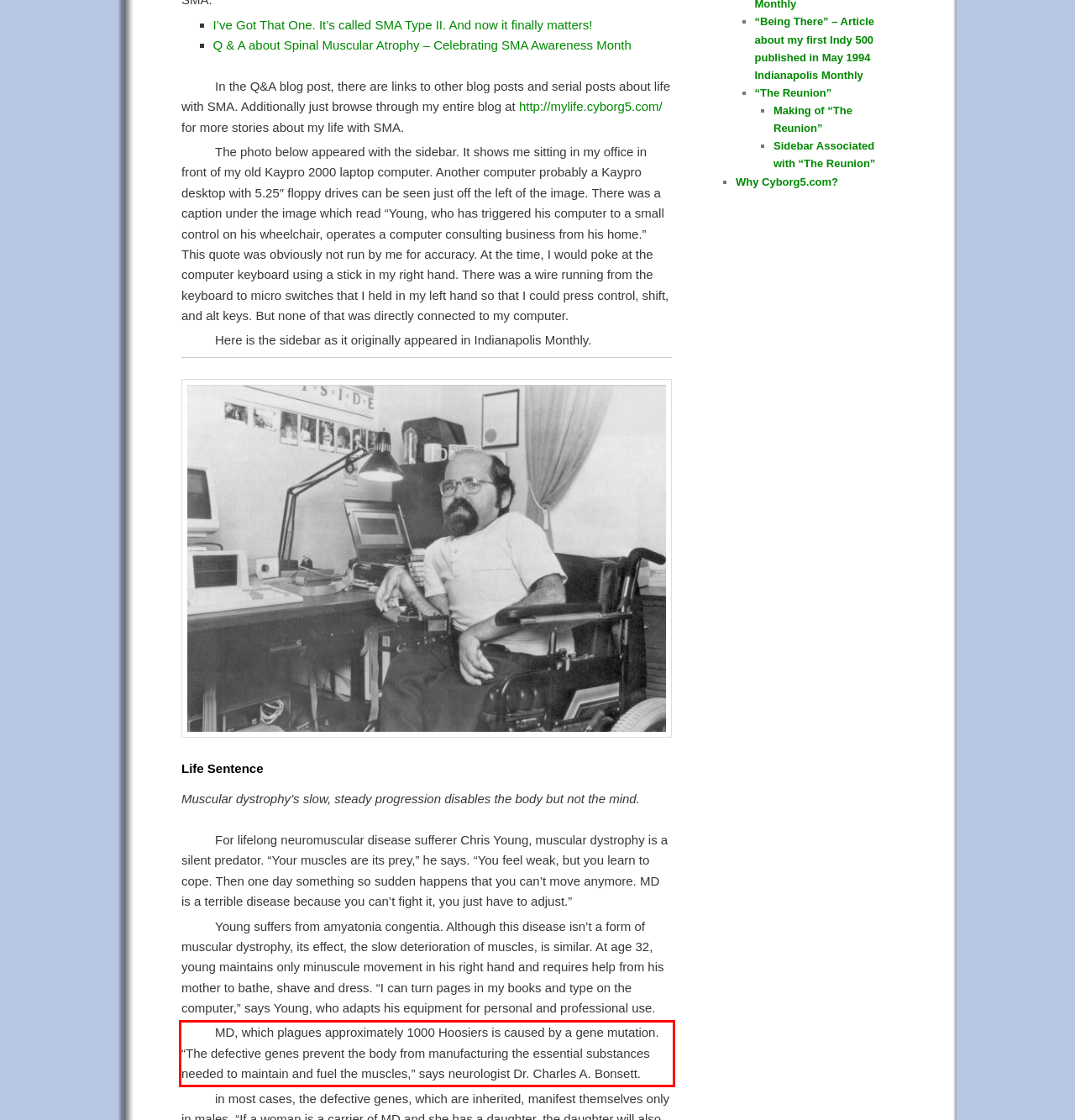Using the provided screenshot of a webpage, recognize and generate the text found within the red rectangle bounding box.

MD, which plagues approximately 1000 Hoosiers is caused by a gene mutation. “The defective genes prevent the body from manufacturing the essential substances needed to maintain and fuel the muscles,” says neurologist Dr. Charles A. Bonsett.